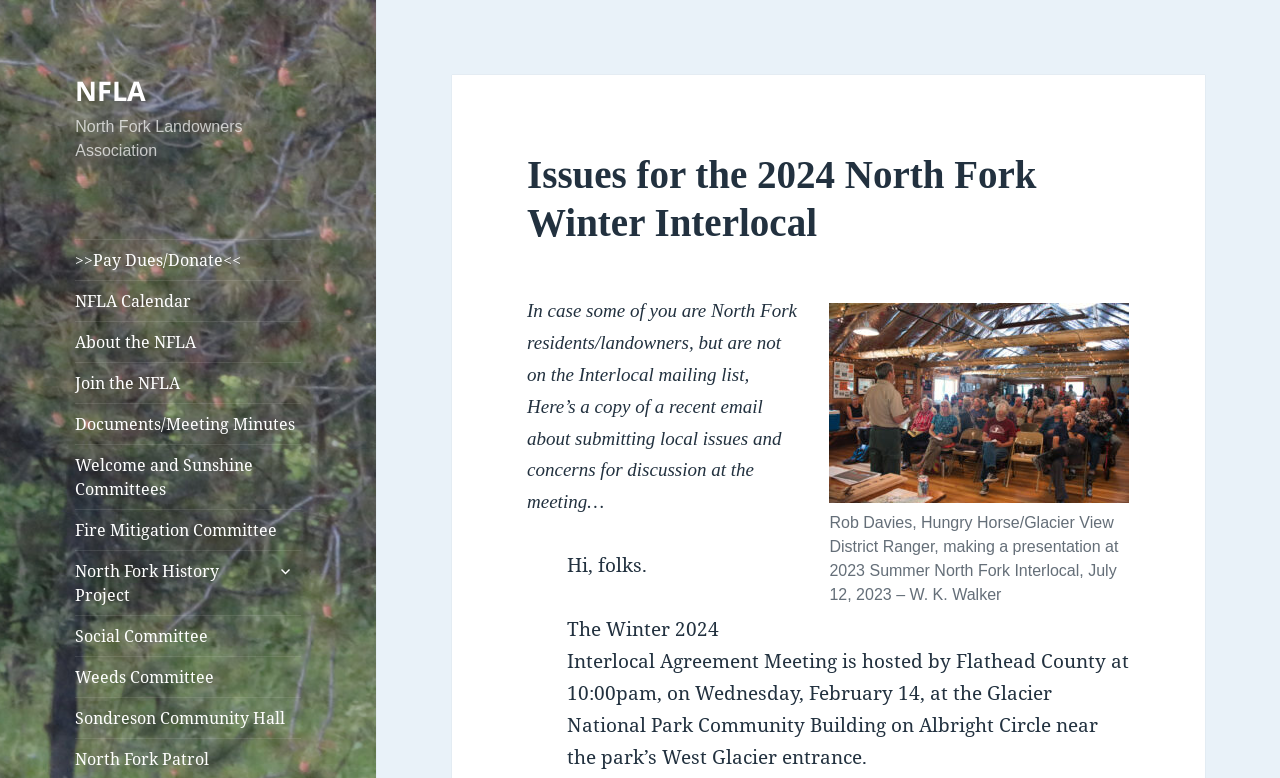Kindly determine the bounding box coordinates of the area that needs to be clicked to fulfill this instruction: "Search for something".

None